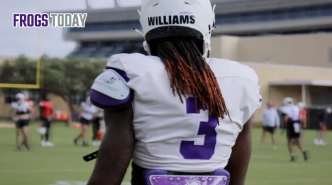Use a single word or phrase to answer the question:
What is the source of this image?

FROGS TODAY